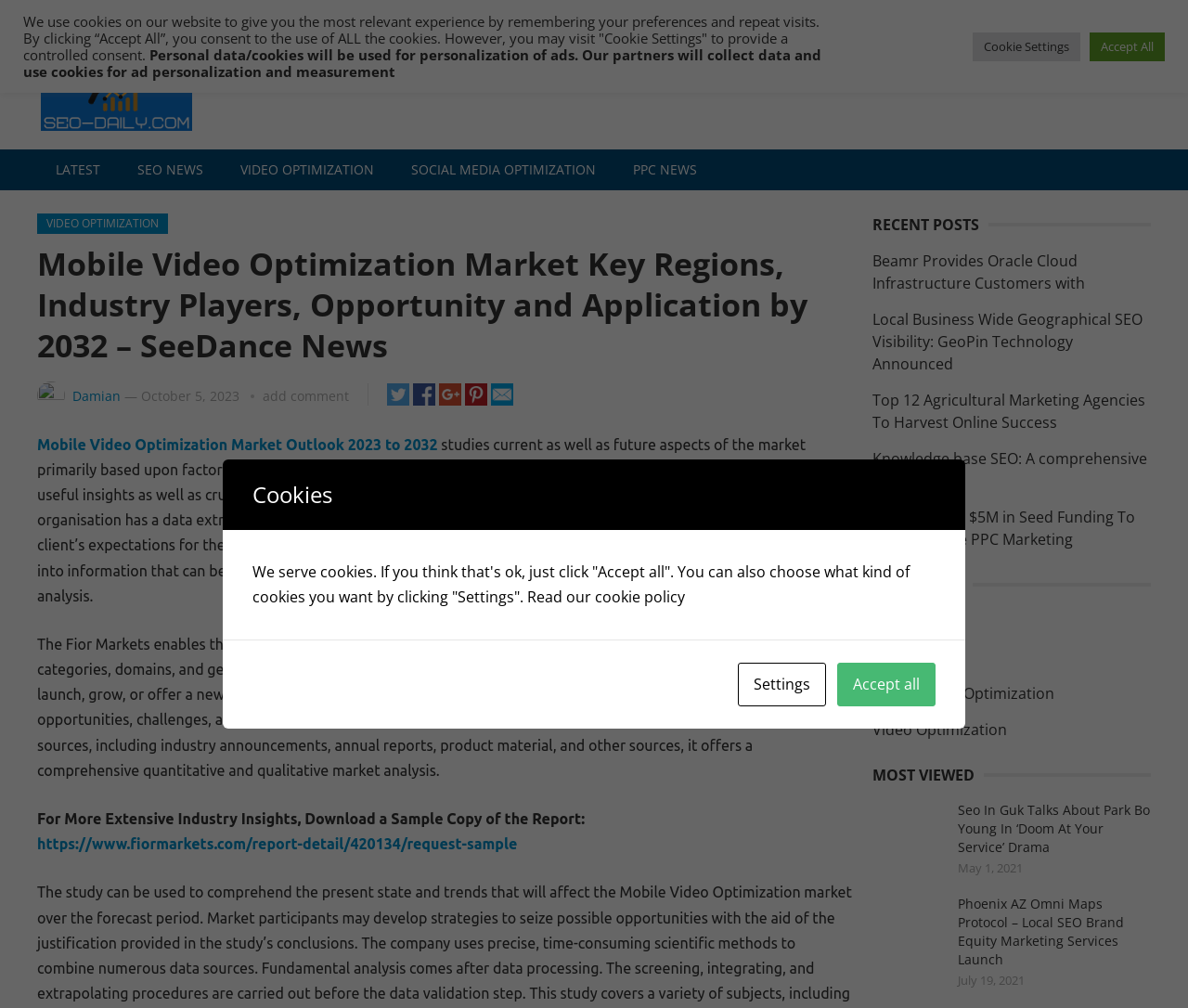What is the purpose of the Fior Markets report?
Answer the question in as much detail as possible.

I found the answer by reading the static text element 'studies current as well as future aspects of the market primarily based upon factors such as key trends and segmentation analysis. In the study, Fior Markets offers in-depth and useful insights as well as crucial information with the intention of helping clients become more business-savvy.' The purpose of the Fior Markets report is to help clients become more business-savvy.